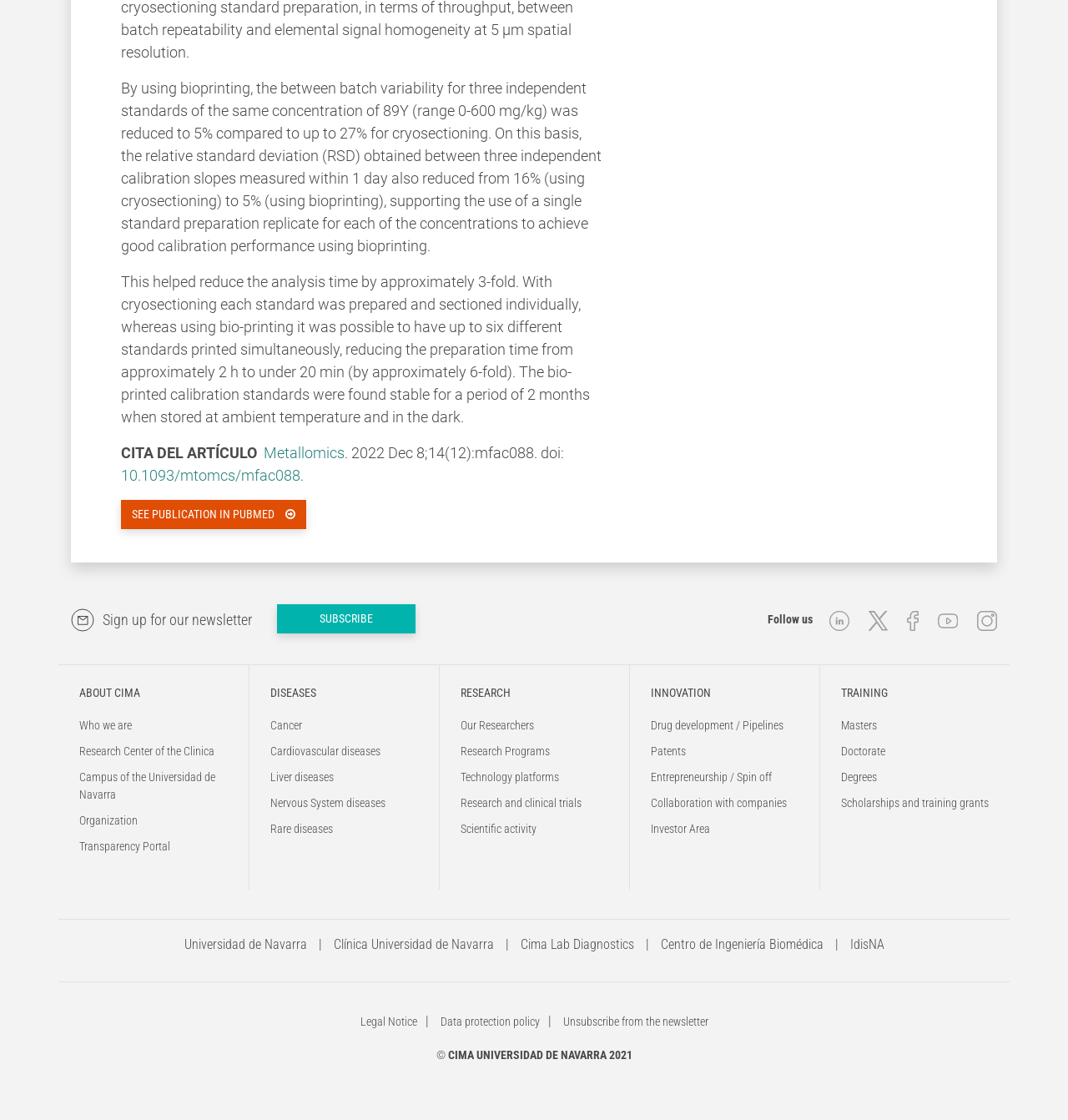Can you determine the bounding box coordinates of the area that needs to be clicked to fulfill the following instruction: "Subscribe to the newsletter"?

[0.259, 0.539, 0.389, 0.566]